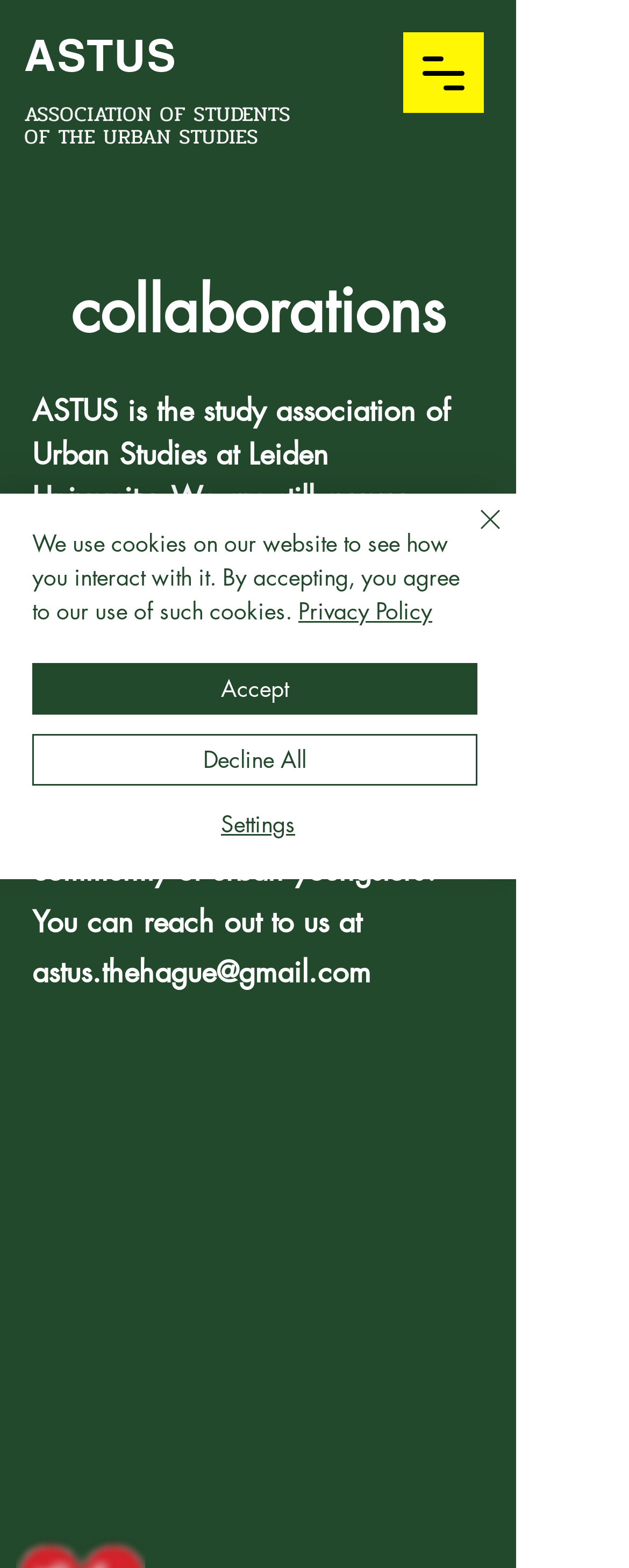Use a single word or phrase to answer the question: 
What is the purpose of the 'Open navigation menu' button?

To open navigation menu